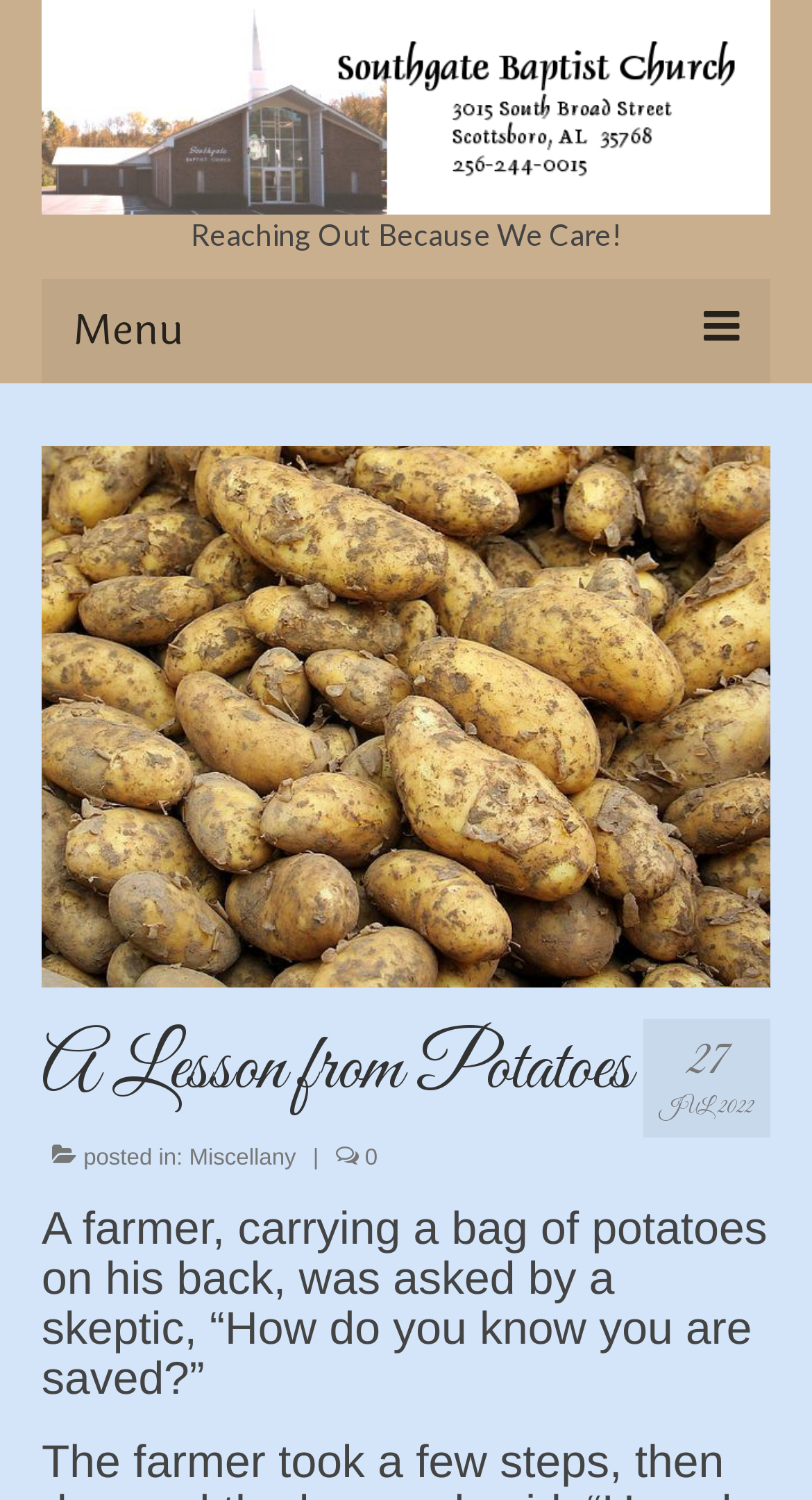What is the topic of the sermon?
Please interpret the details in the image and answer the question thoroughly.

The topic of the sermon can be found in the main content area of the webpage, where it is written as 'A Lesson from Potatoes' in a heading.